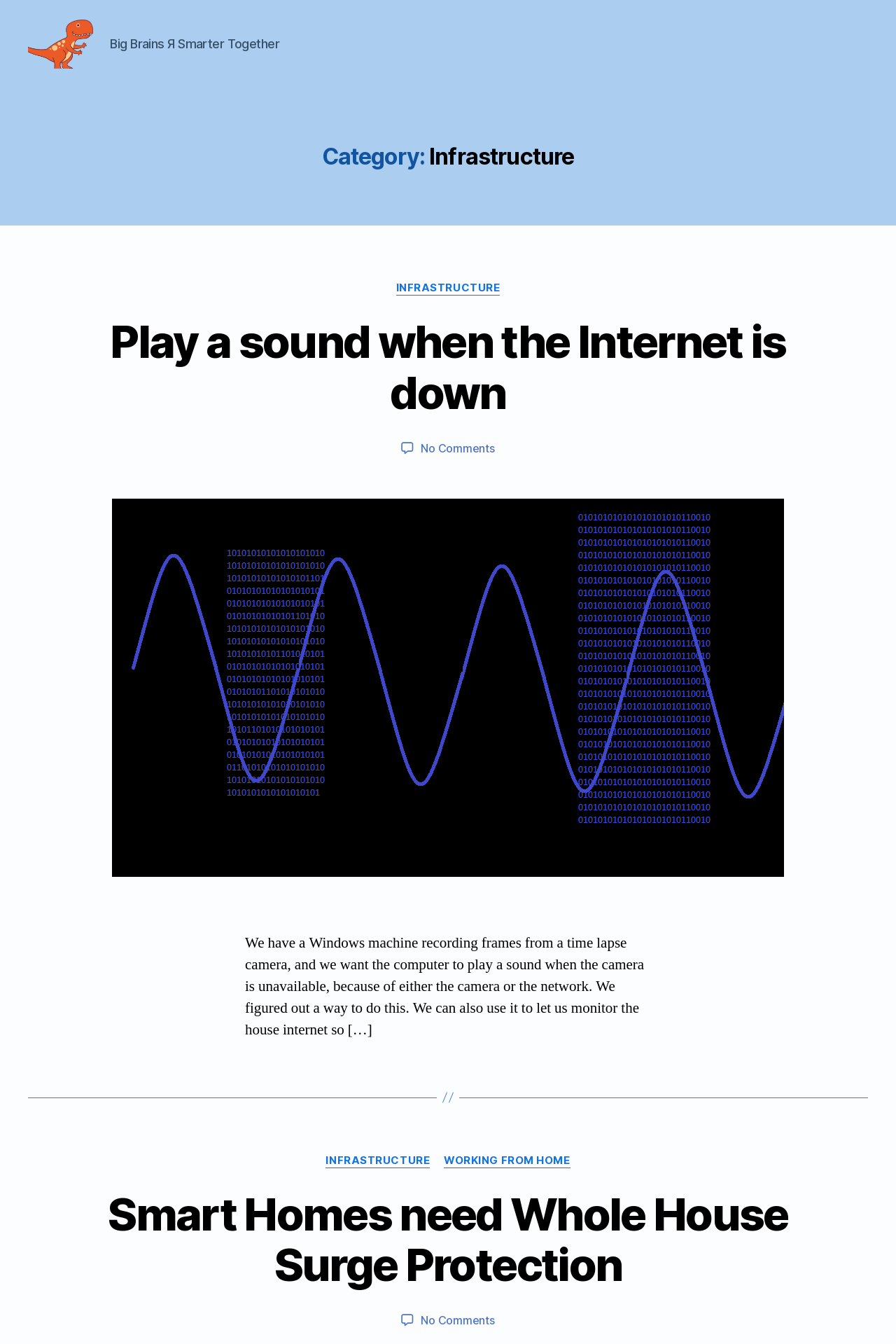Show me the bounding box coordinates of the clickable region to achieve the task as per the instruction: "Read the 'Play a sound when the Internet is down' article".

[0.109, 0.246, 0.891, 0.322]